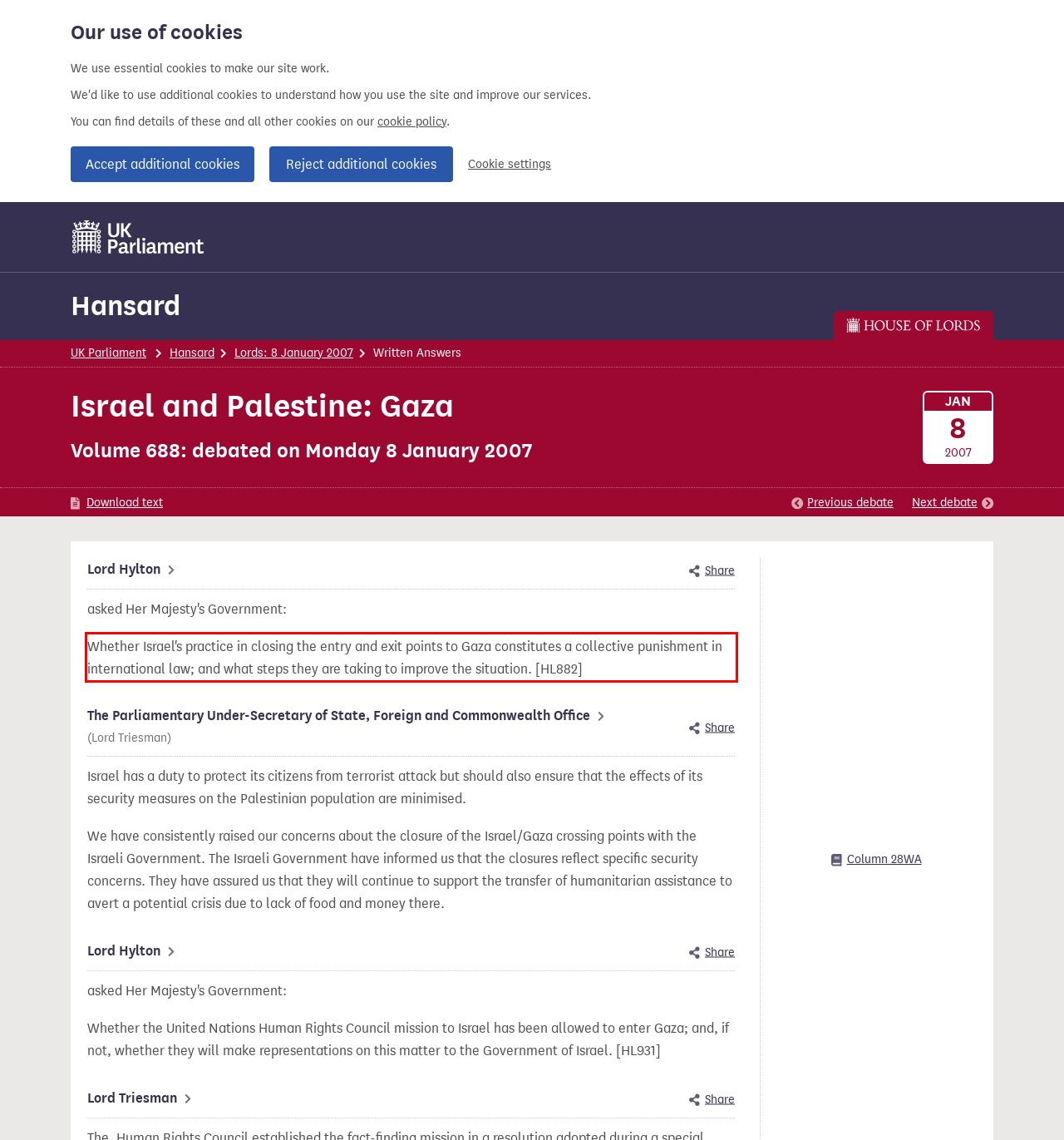Analyze the screenshot of a webpage where a red rectangle is bounding a UI element. Extract and generate the text content within this red bounding box.

Whether Israel's practice in closing the entry and exit points to Gaza constitutes a collective punishment in international law; and what steps they are taking to improve the situation. [HL882]